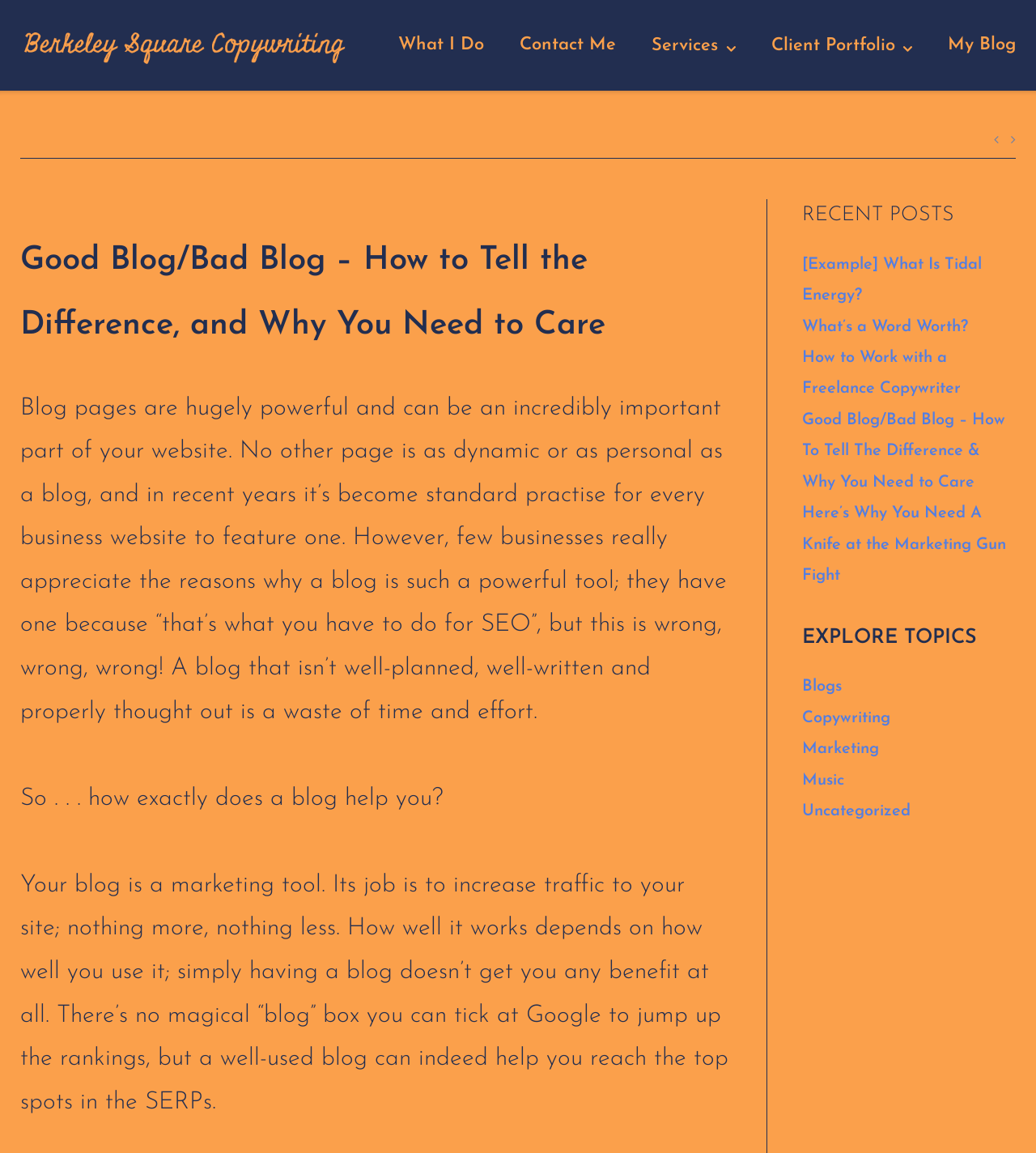Provide a short answer using a single word or phrase for the following question: 
How many recent posts are listed?

5